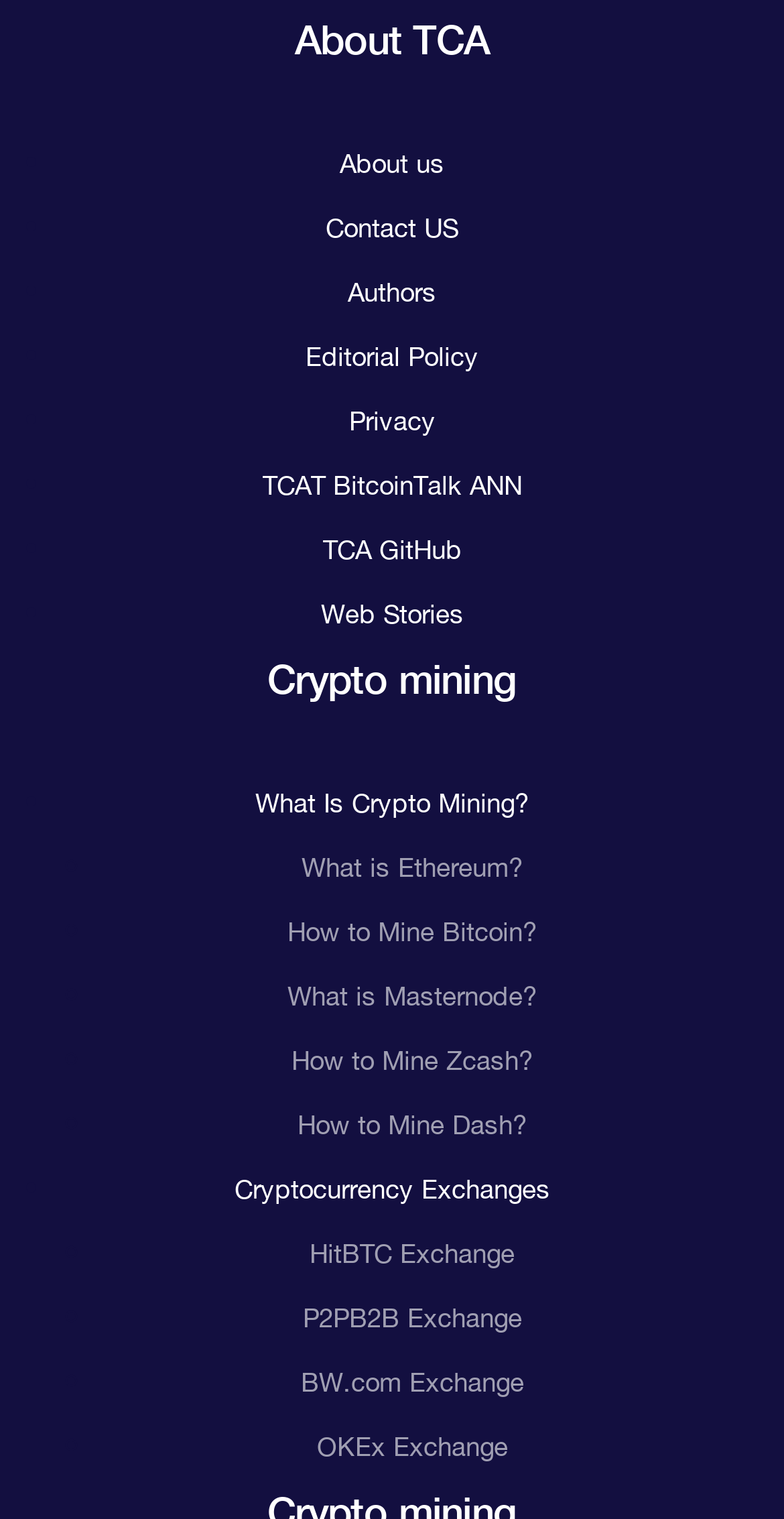Locate the bounding box coordinates of the element that should be clicked to fulfill the instruction: "Learn about Crypto mining".

[0.077, 0.431, 0.923, 0.46]